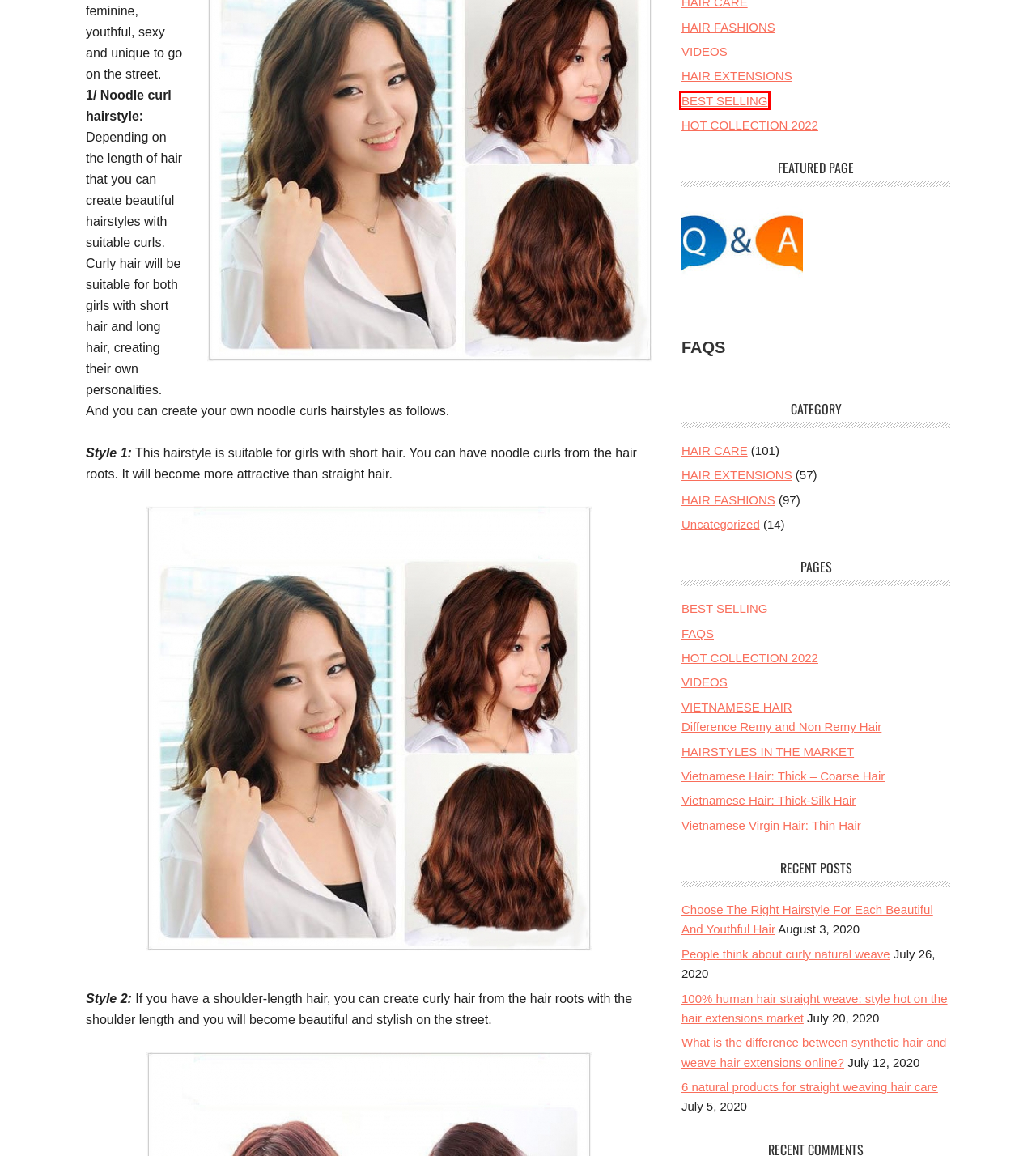Review the webpage screenshot provided, noting the red bounding box around a UI element. Choose the description that best matches the new webpage after clicking the element within the bounding box. The following are the options:
A. Vietnamese virgin hair - Thin hair (Baby hair) - Blog Hair68
B. HAIR CARE Archives - Blog Vietnam Remy Hair
C. Vietnamese human Hair: Thick - Coarse Hair Extensions
D. Many modern Hair fashions you can find hair68 blog
E. BEST SELLING - Blog Vietnam Remy Hair
F. HAIRSTYLES IN THE MARKET - Blog Vietnam Remy Hair
G. People think about curly natural weave - Blog Vietnam Remy Hair
H. ALL INFORMATIONS OF HAIR EXTENSIONS

E